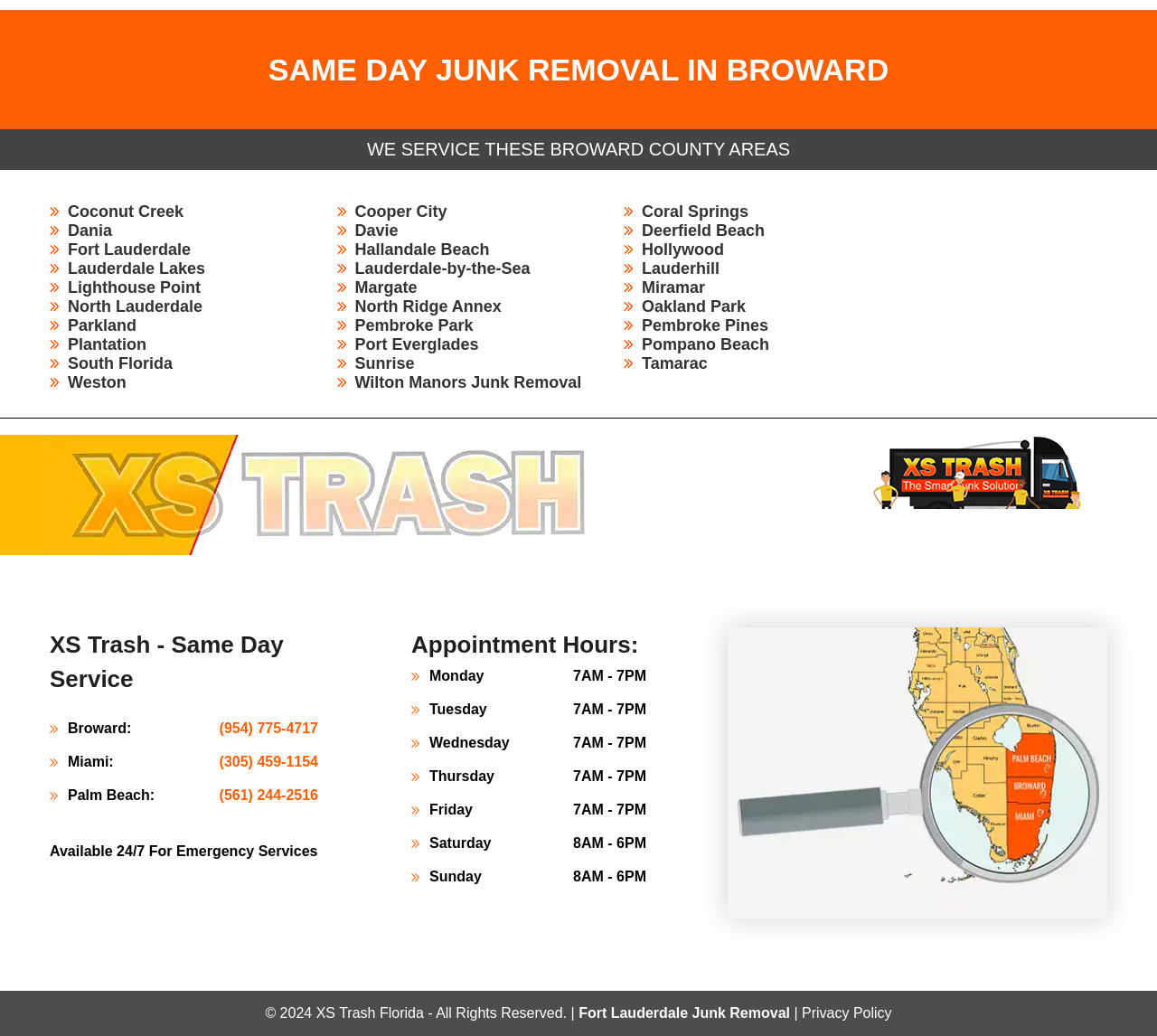Find the bounding box coordinates corresponding to the UI element with the description: "Lauderdale Lakes". The coordinates should be formatted as [left, top, right, bottom], with values as floats between 0 and 1.

[0.059, 0.25, 0.177, 0.268]